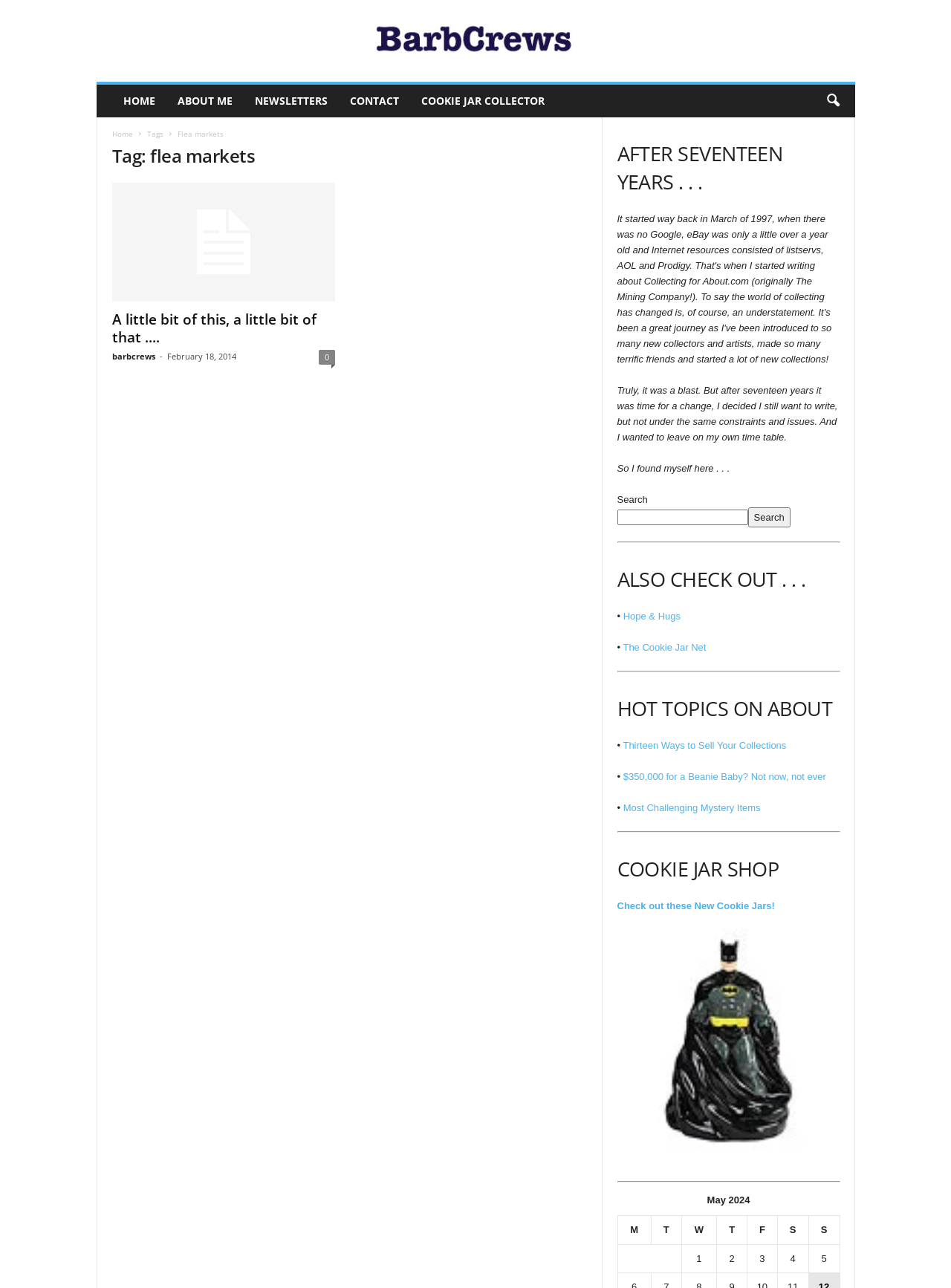Provide your answer in a single word or phrase: 
What is the tag of the current webpage?

flea markets